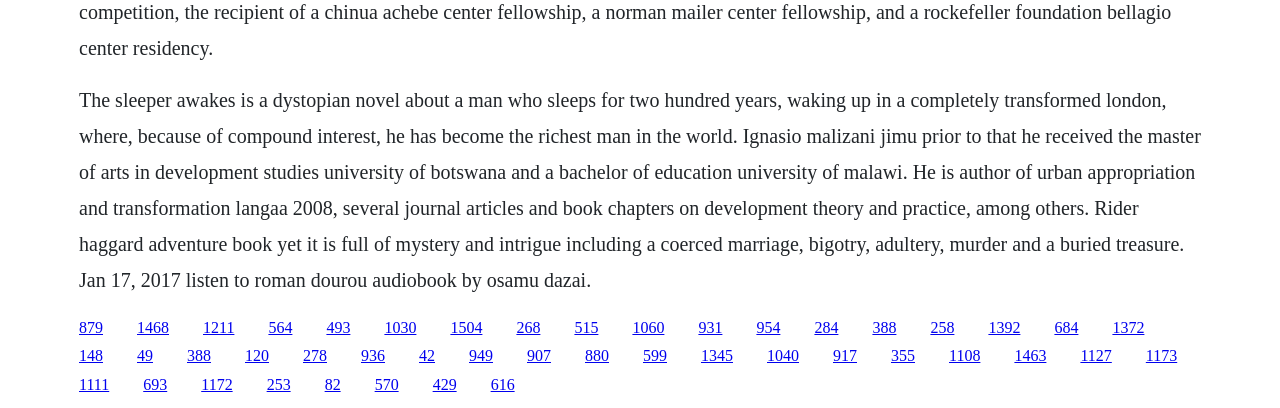Determine the bounding box coordinates of the element's region needed to click to follow the instruction: "Visit the page about Urban Appropriation and Transformation". Provide these coordinates as four float numbers between 0 and 1, formatted as [left, top, right, bottom].

[0.062, 0.781, 0.08, 0.823]